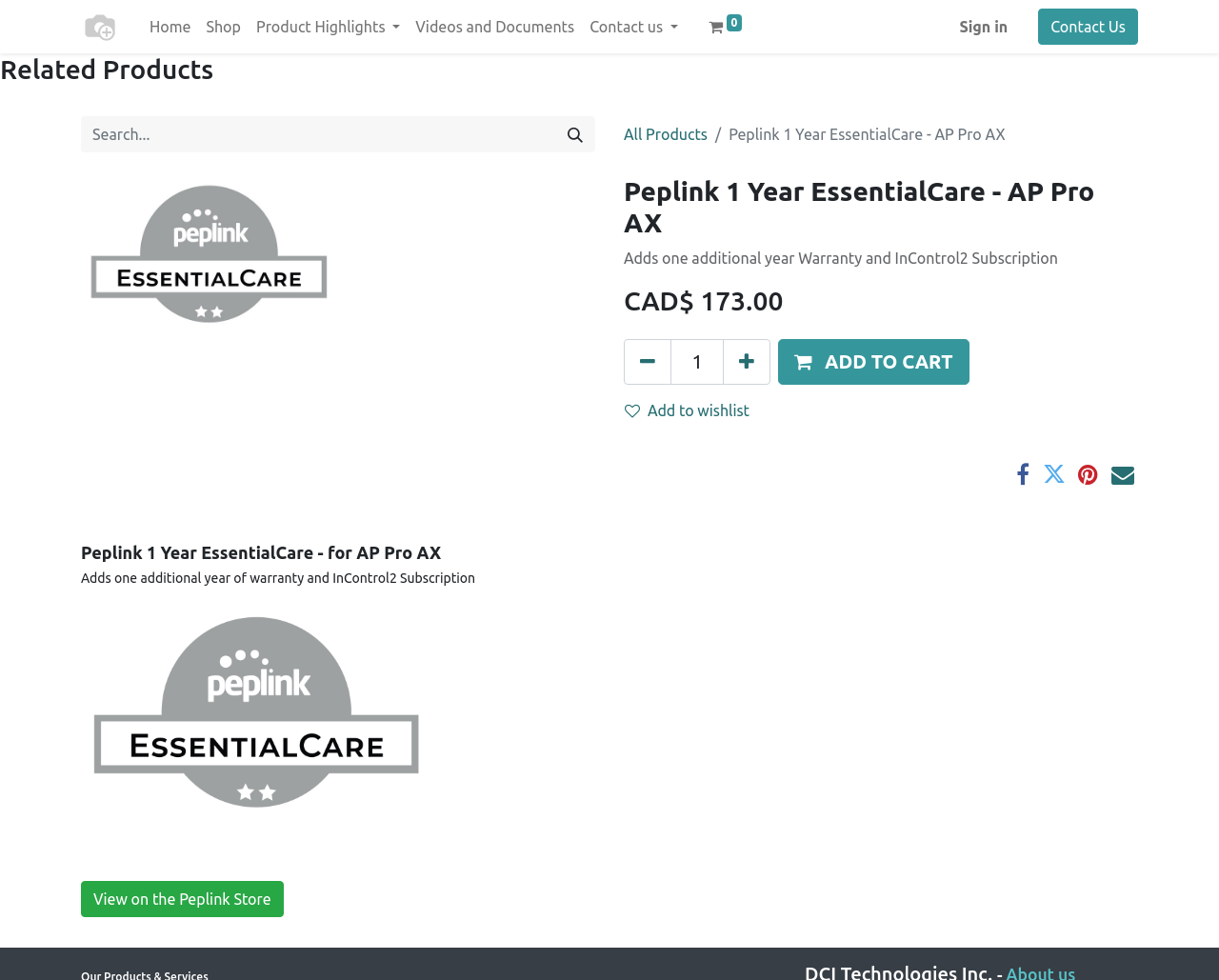Please provide a comprehensive answer to the question based on the screenshot: What is the function of the button with the text 'ADD TO CART'?

I inferred the function of the button by looking at its text 'ADD TO CART' and its location on the page, which suggests that it is used to add the product to the cart.